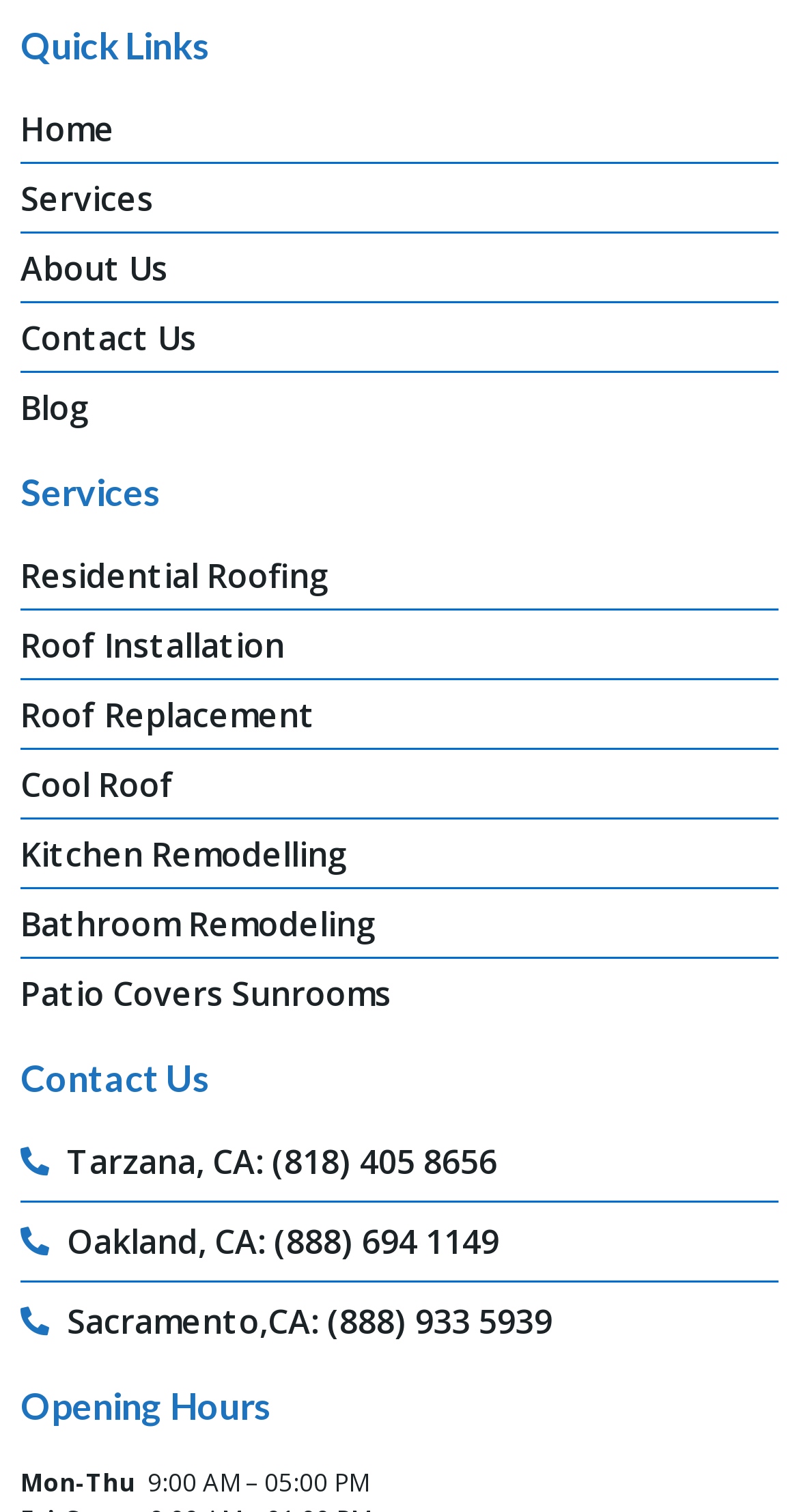What is the phone number for Tarzana, CA? Using the information from the screenshot, answer with a single word or phrase.

(818) 405 8656